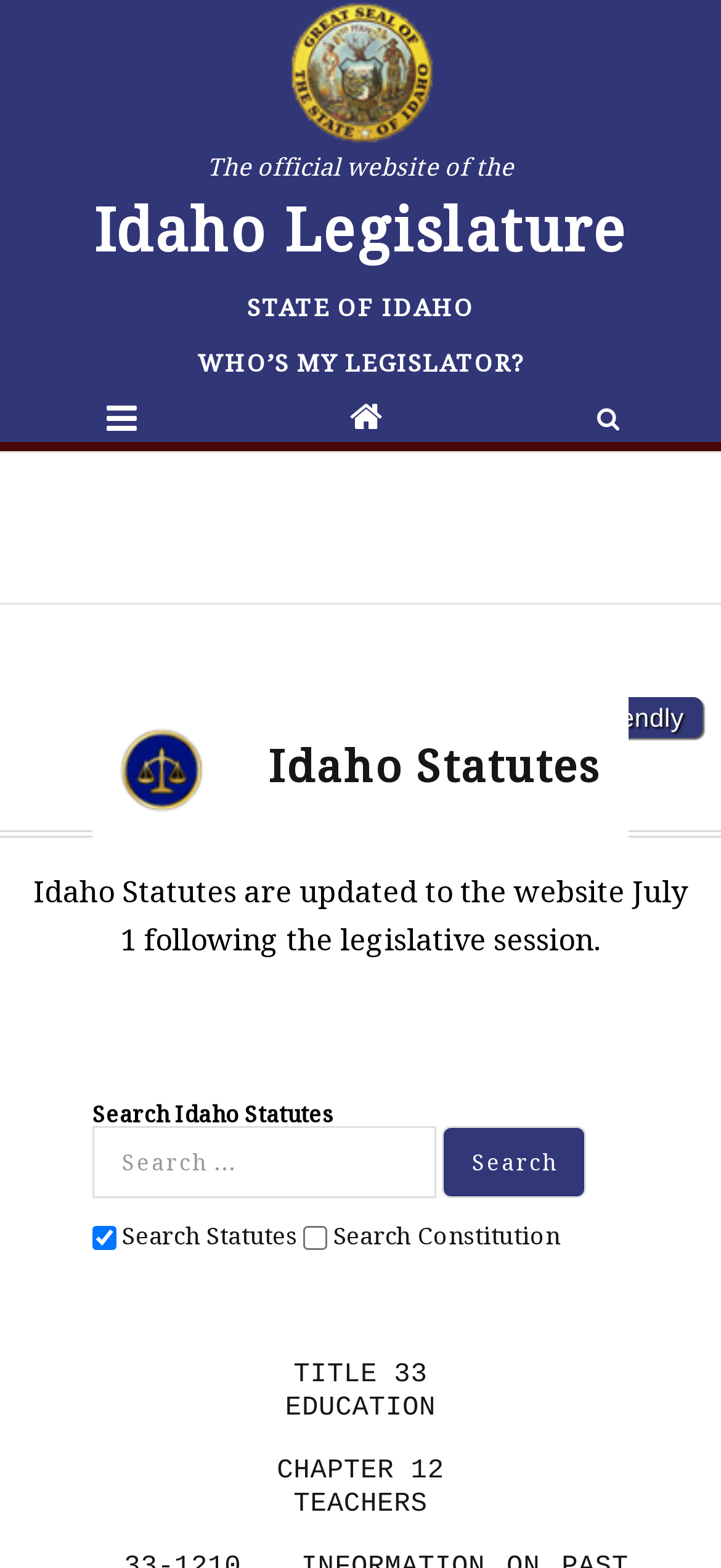Please determine the bounding box coordinates of the area that needs to be clicked to complete this task: 'Find your legislator'. The coordinates must be four float numbers between 0 and 1, formatted as [left, top, right, bottom].

[0.273, 0.22, 0.727, 0.243]